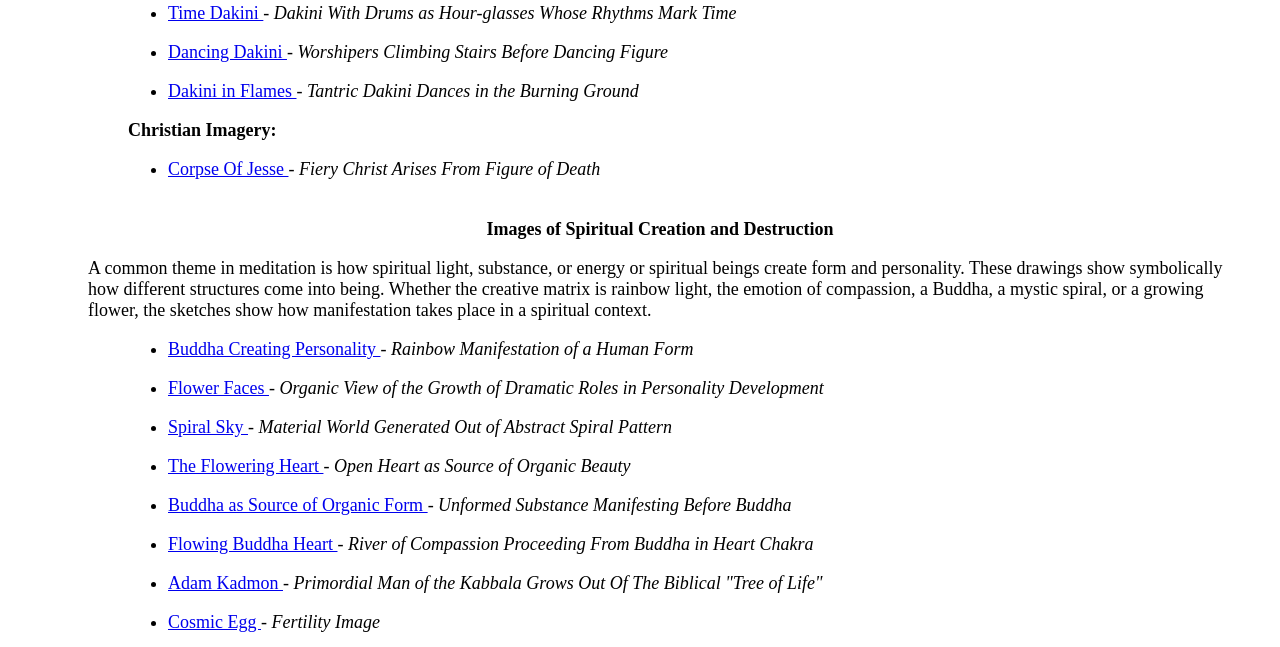Can you show the bounding box coordinates of the region to click on to complete the task described in the instruction: "View Corpse Of Jesse"?

[0.131, 0.246, 0.225, 0.277]